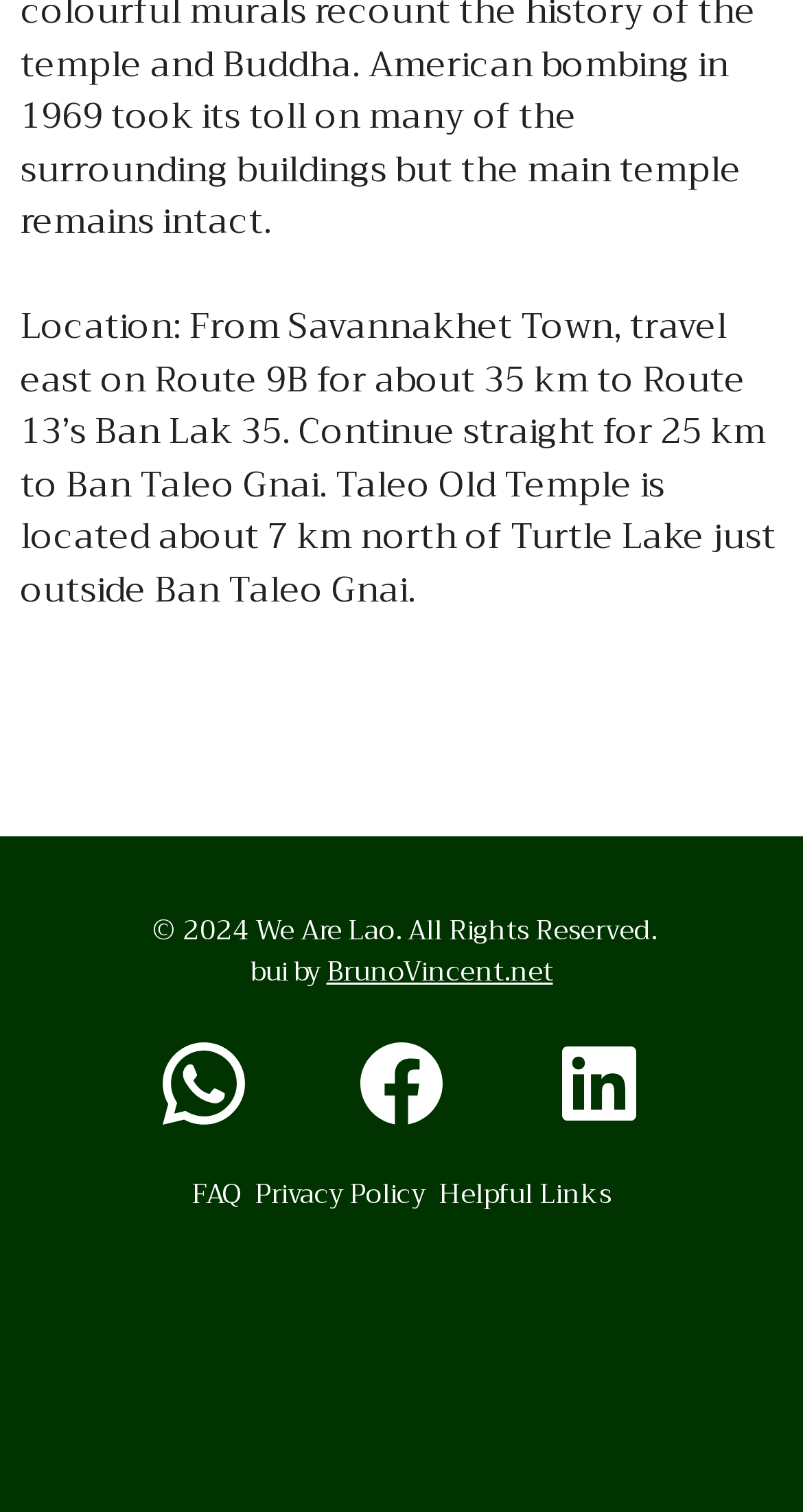What is the direction to Taleo Old Temple?
Refer to the image and provide a detailed answer to the question.

According to the StaticText element with bounding box coordinates [0.026, 0.196, 0.967, 0.409], the direction to Taleo Old Temple is to travel east on Route 9B for about 35 km to Route 13’s Ban Lak 35, and then continue straight for 25 km to Ban Taleo Gnai.